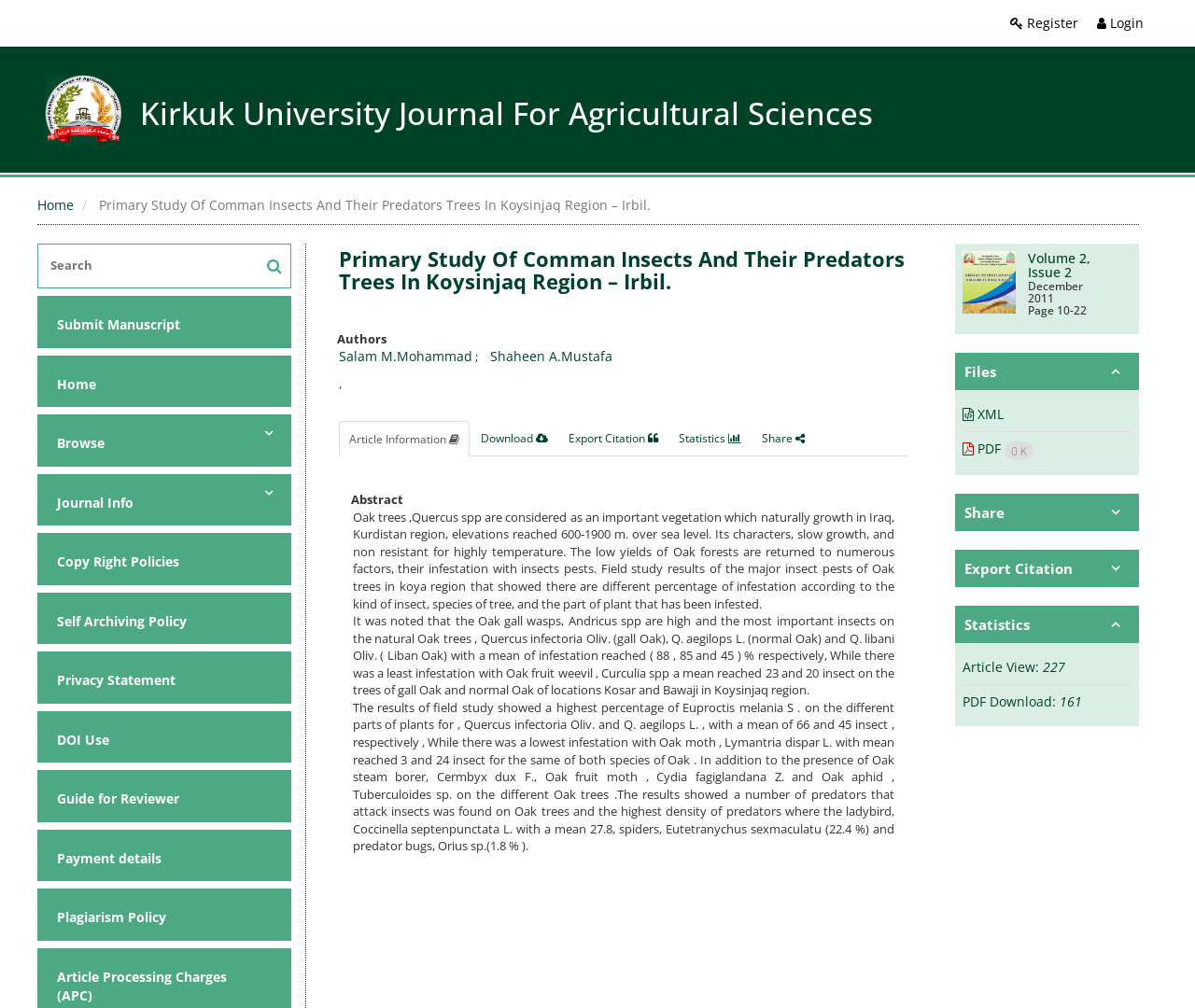Identify the bounding box coordinates for the region of the element that should be clicked to carry out the instruction: "View article information". The bounding box coordinates should be four float numbers between 0 and 1, i.e., [left, top, right, bottom].

[0.283, 0.418, 0.393, 0.453]